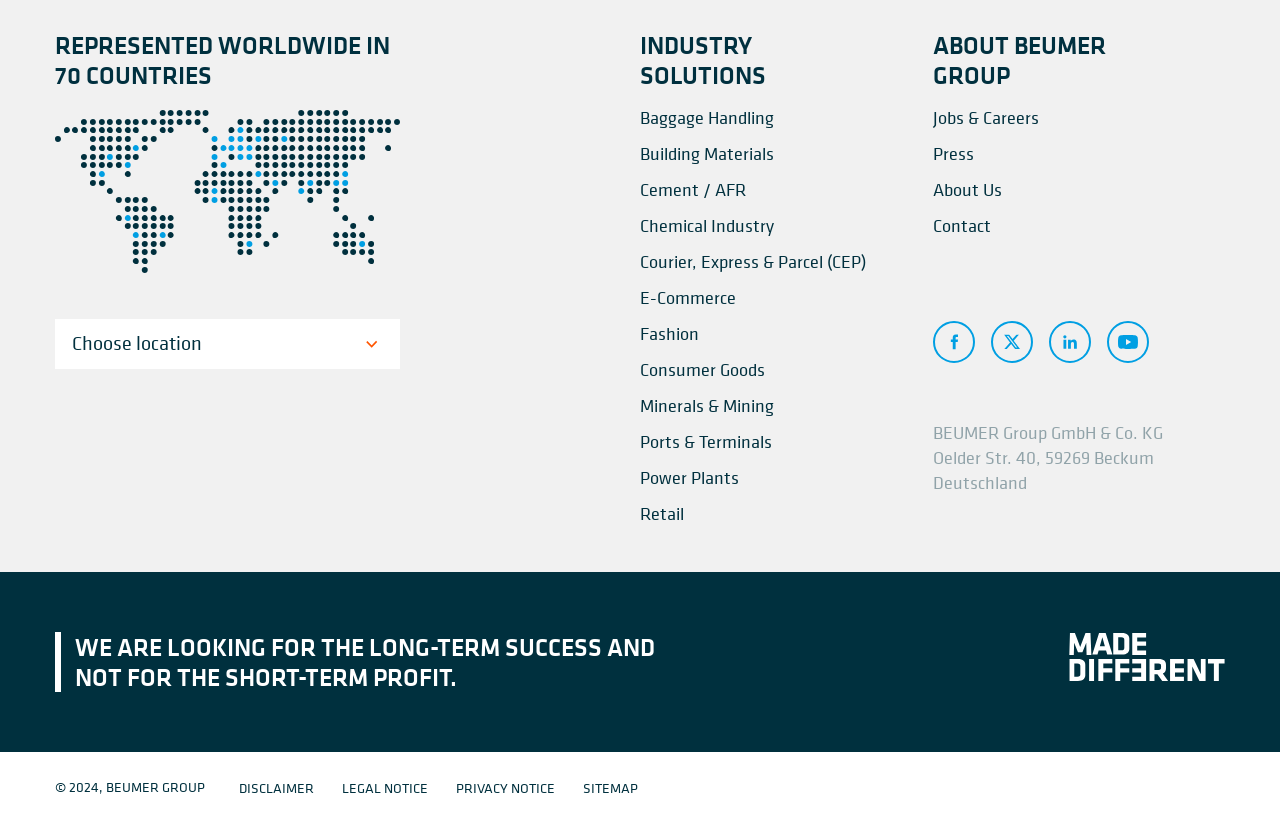Determine the bounding box coordinates of the clickable region to carry out the instruction: "Download Cardiology Medical Devices Market Trends 2023 report".

None